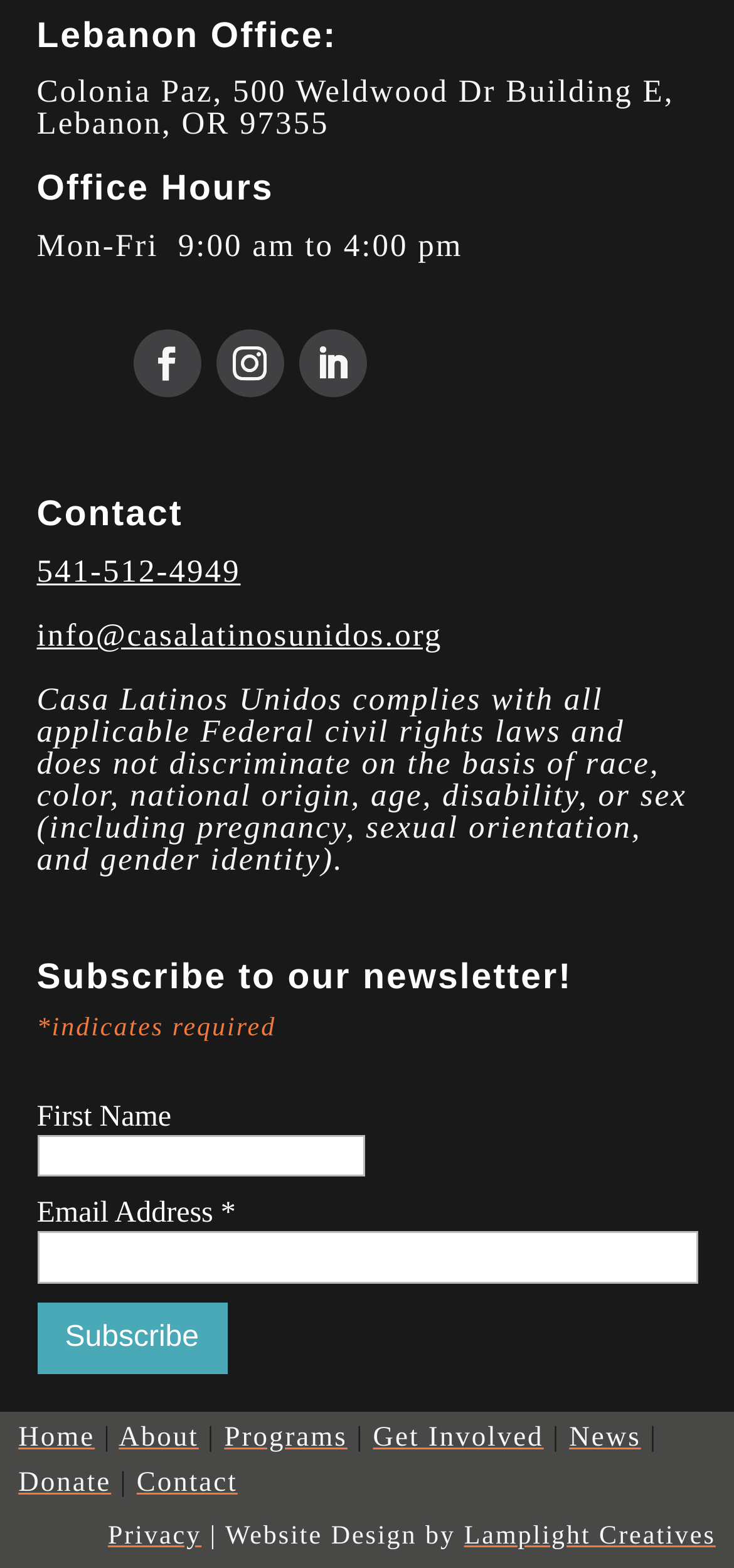Provide the bounding box coordinates in the format (top-left x, top-left y, bottom-right x, bottom-right y). All values are floating point numbers between 0 and 1. Determine the bounding box coordinate of the UI element described as: Lamplight Creatives

[0.632, 0.971, 0.975, 0.989]